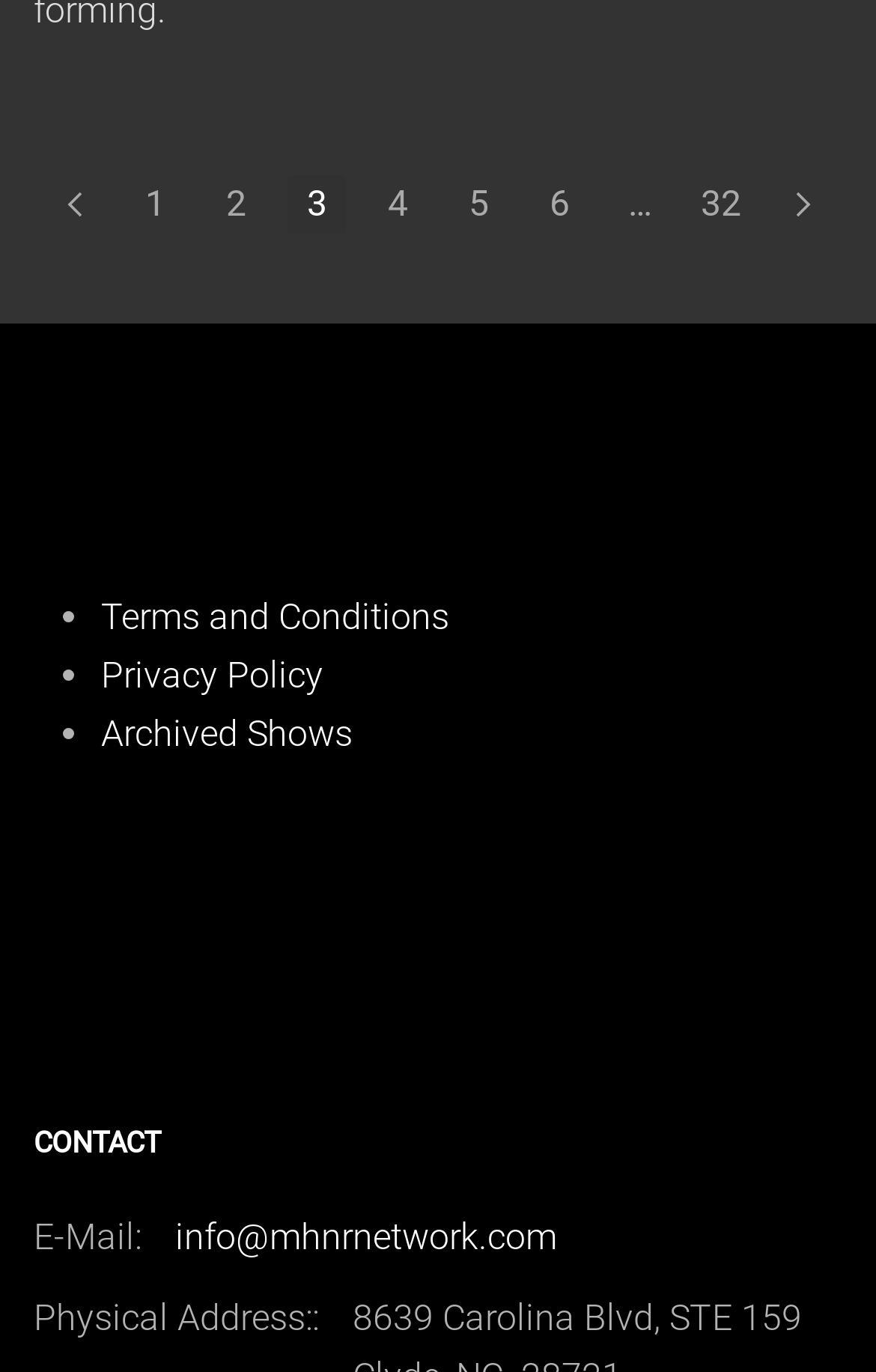Calculate the bounding box coordinates for the UI element based on the following description: "Archived Shows". Ensure the coordinates are four float numbers between 0 and 1, i.e., [left, top, right, bottom].

[0.115, 0.518, 0.403, 0.55]